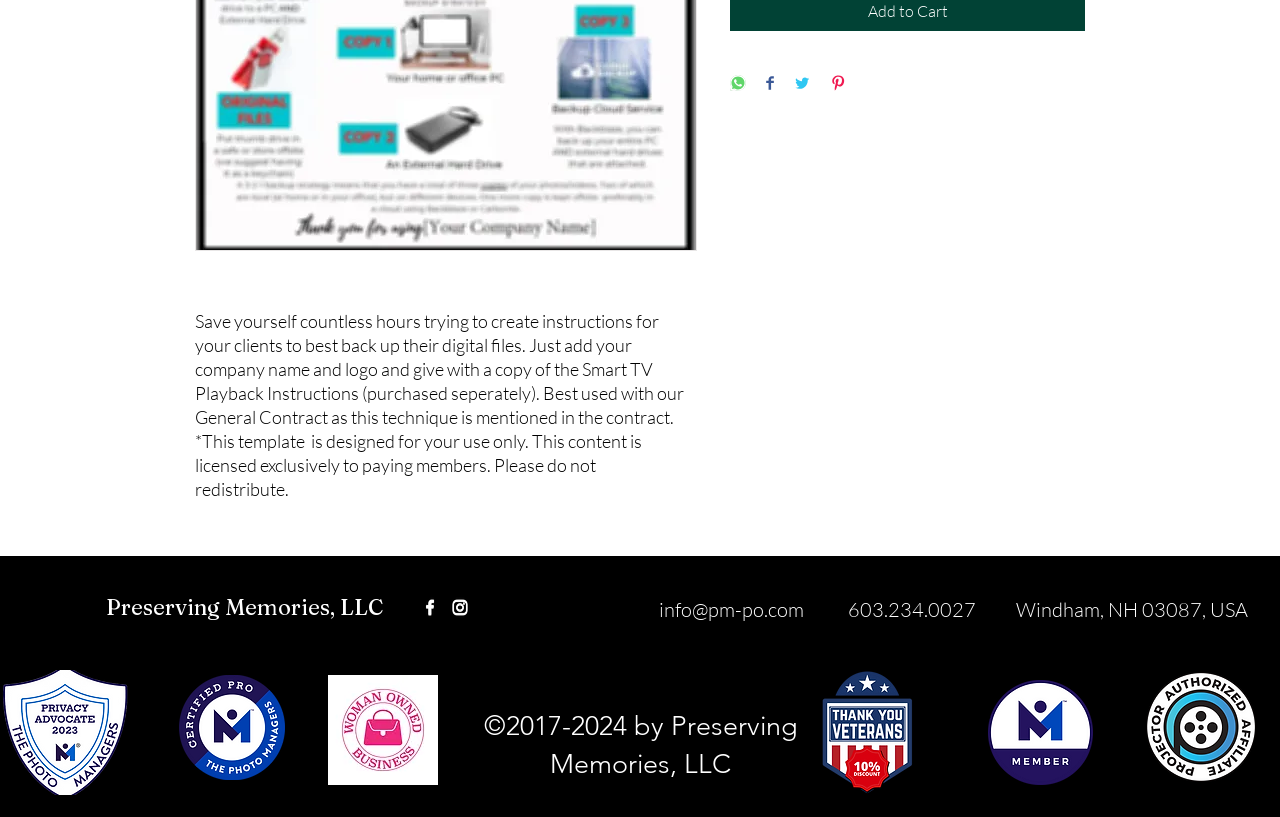Find the bounding box coordinates for the HTML element specified by: "info@pm-po.com".

[0.515, 0.731, 0.628, 0.761]